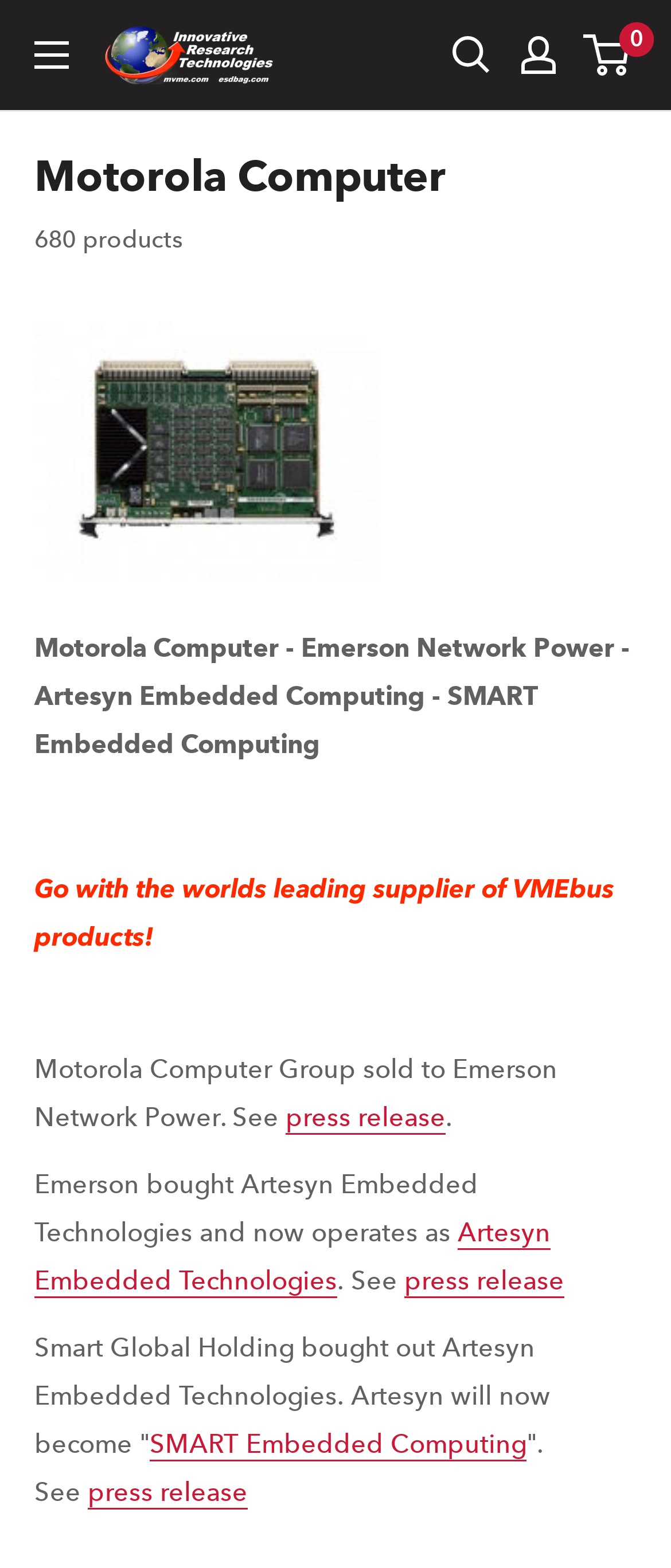Determine the coordinates of the bounding box for the clickable area needed to execute this instruction: "View mini-cart".

[0.874, 0.022, 0.938, 0.048]